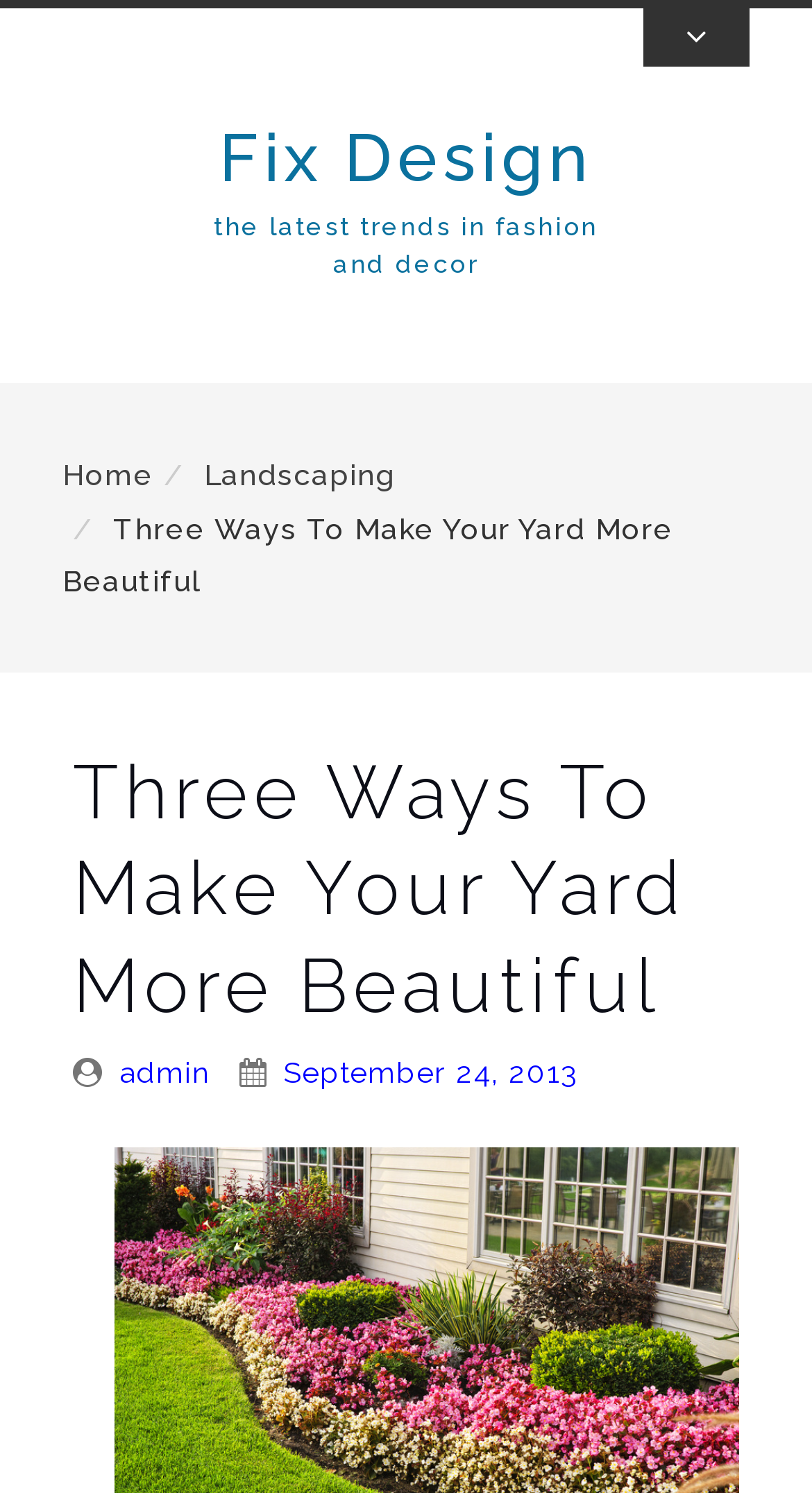What is the title of the article?
Using the image, answer in one word or phrase.

Three Ways To Make Your Yard More Beautiful